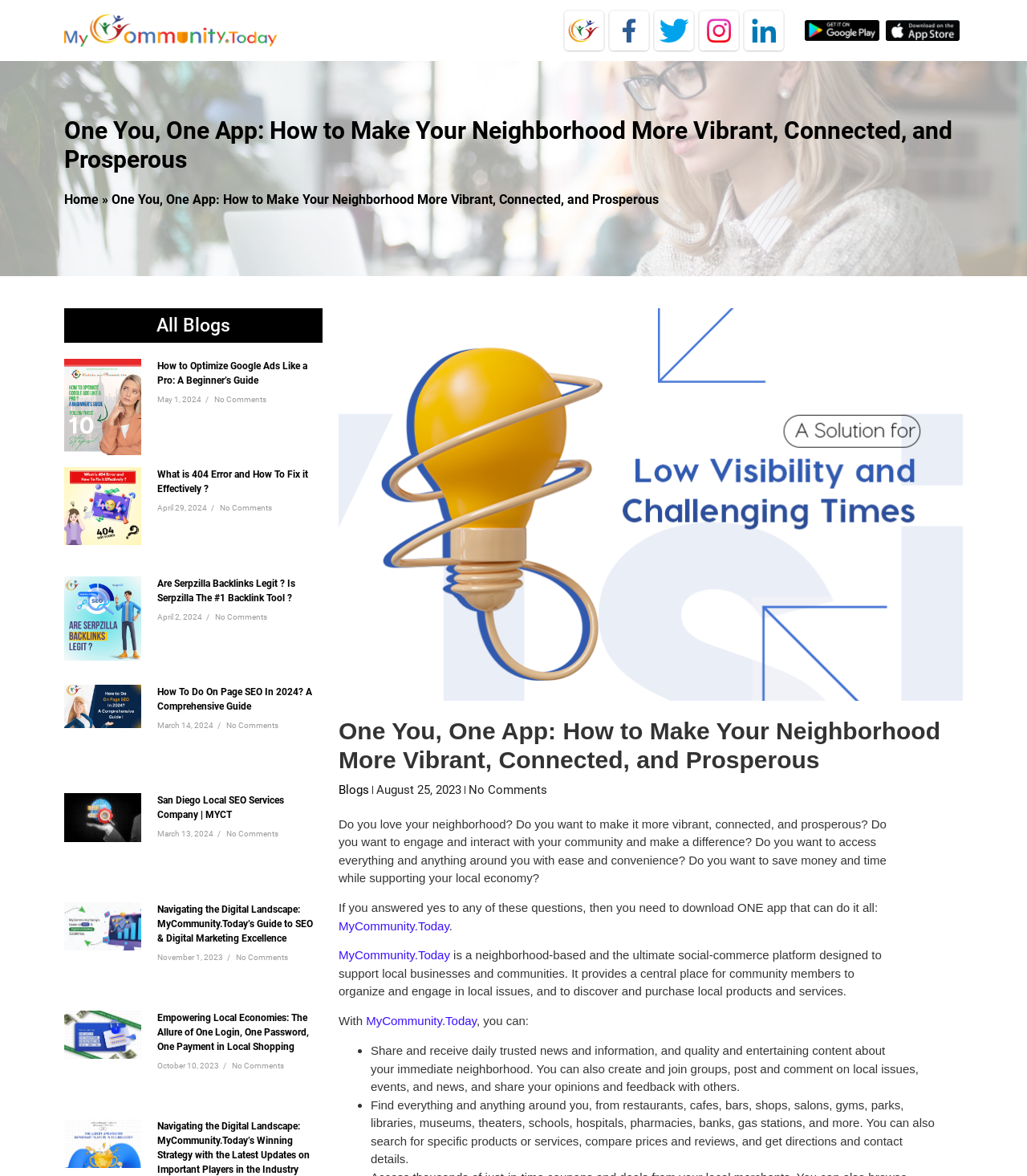Locate the bounding box coordinates of the clickable part needed for the task: "Click on the MyCommunityToday logo".

[0.062, 0.012, 0.27, 0.04]